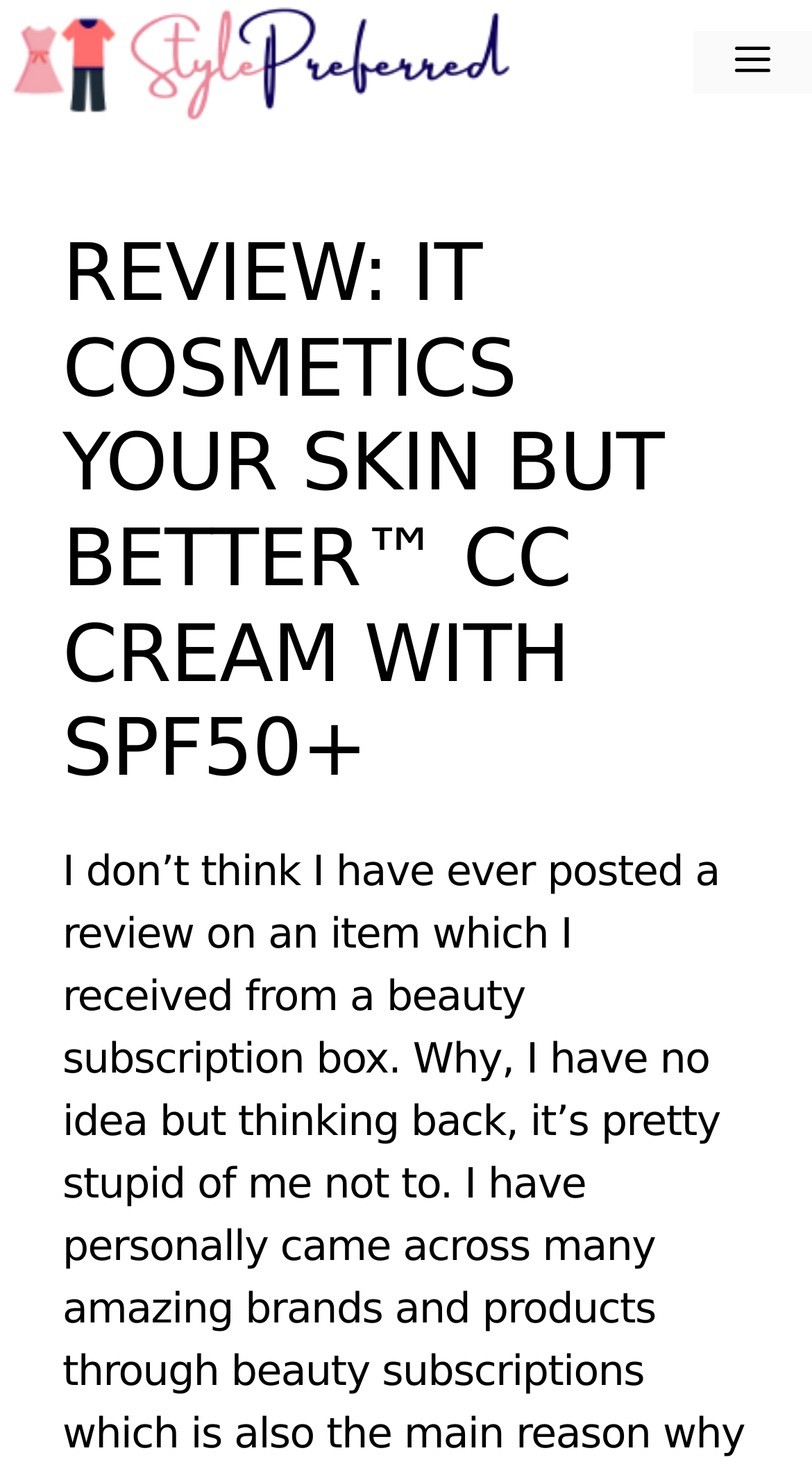Produce an extensive caption that describes everything on the webpage.

The webpage is a review of a beauty product, specifically the IT Cosmetics Your Skin But Better CC Cream with SPF50+. At the top of the page, there is a banner that spans the entire width, containing a link to the website "Style Preferred" and an image with the same name. Below the banner, there is a navigation menu on the right side, which can be toggled by a button labeled "Menu".

The main content of the page is a heading that reads "REVIEW: IT COSMETICS YOUR SKIN BUT BETTER™ CC CREAM WITH SPF50+", which takes up a significant portion of the page. The heading is centered and positioned roughly in the middle of the page, with some empty space above and below it.